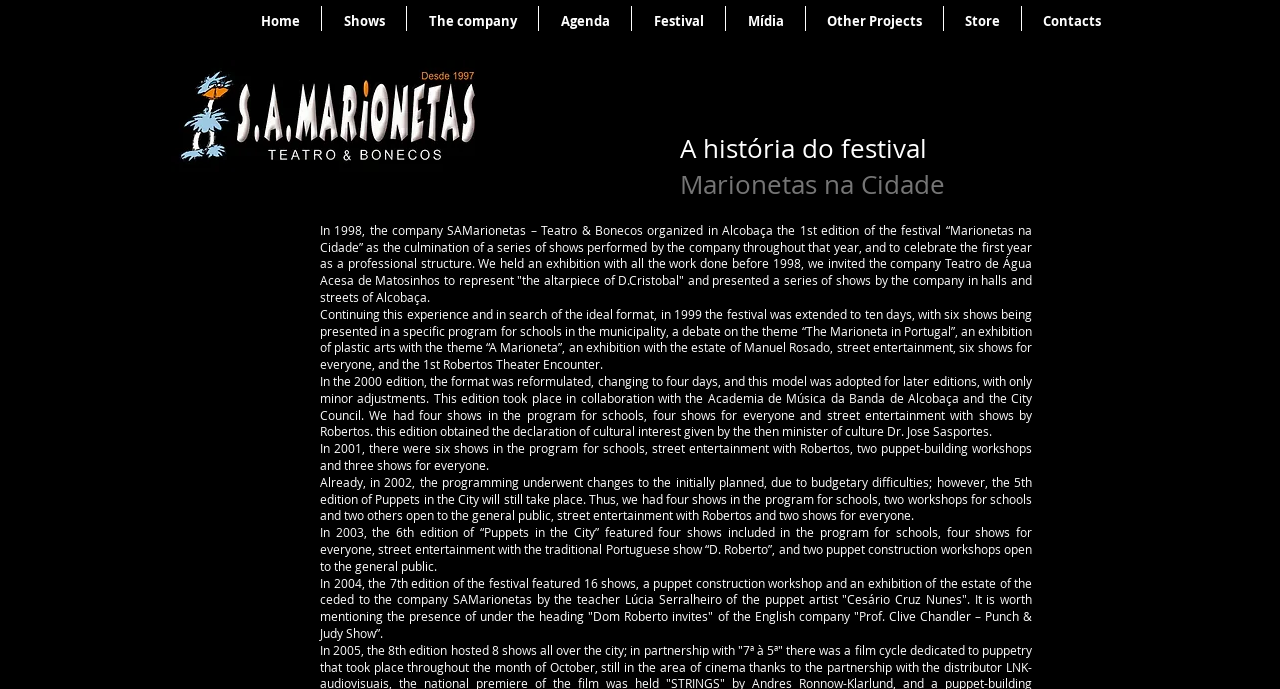Please provide a short answer using a single word or phrase for the question:
What is the URL of the website?

www.samarionetas.com